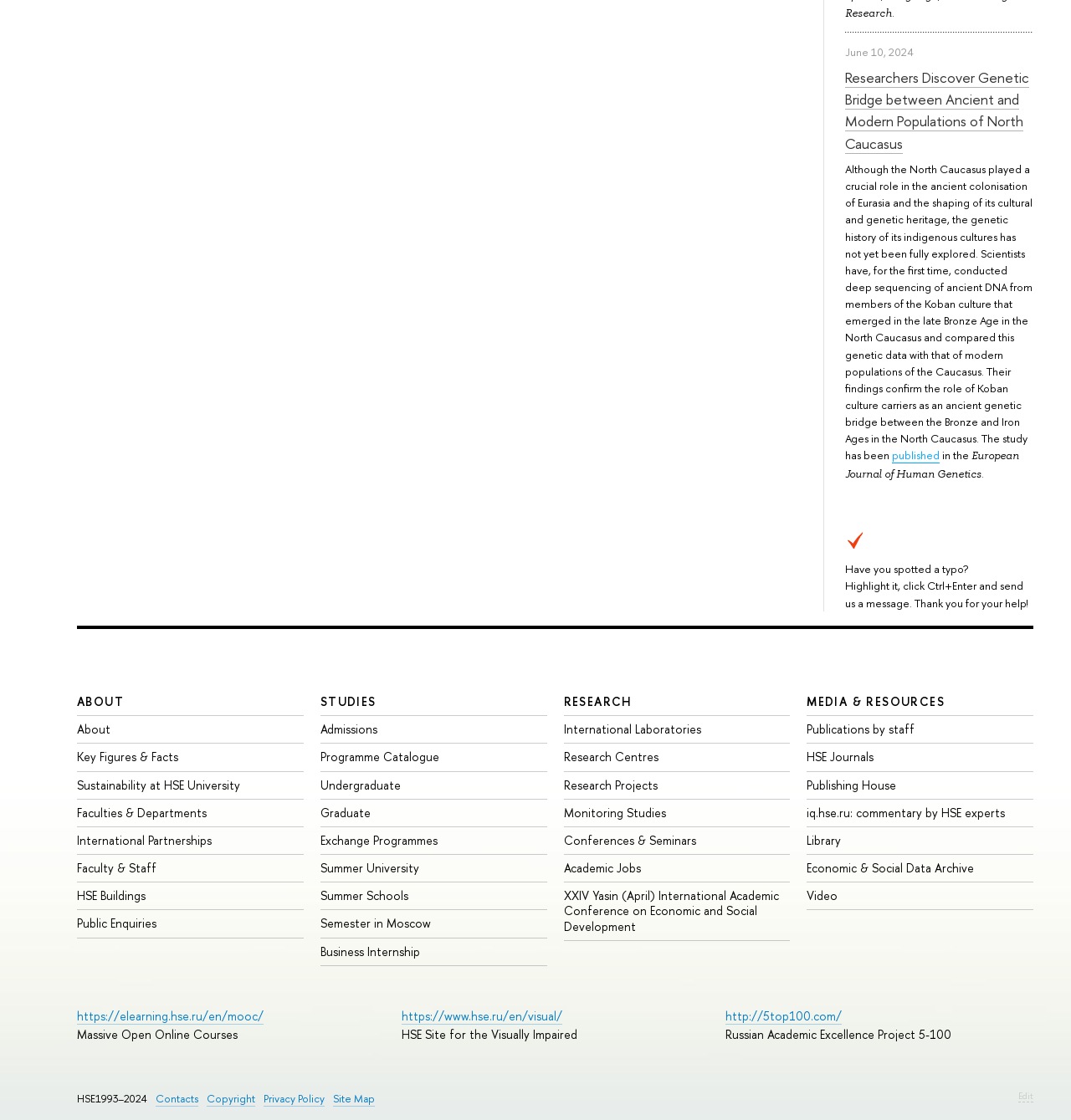Find the bounding box coordinates of the element to click in order to complete the given instruction: "Check the ABOUT section."

[0.072, 0.619, 0.116, 0.633]